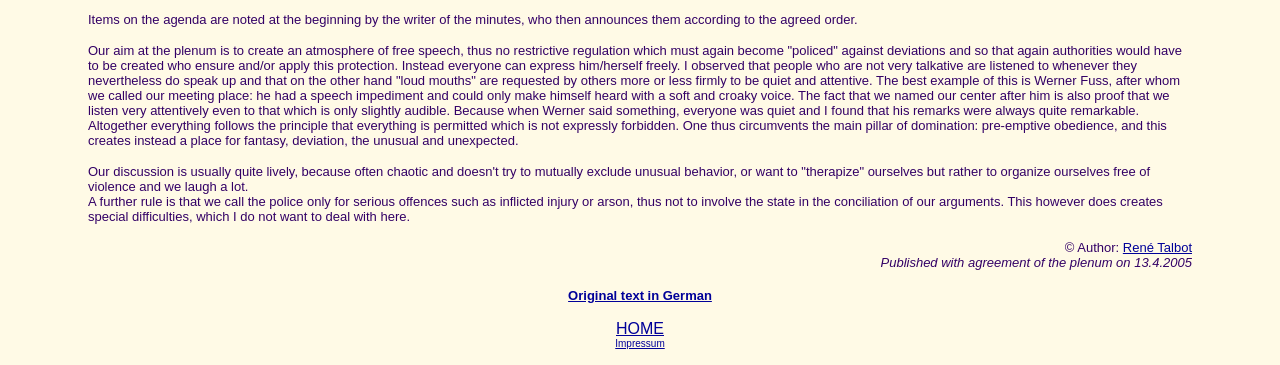When was the text published?
Please provide a comprehensive answer based on the information in the image.

The text was published with the agreement of the plenum on 13.4.2005, as mentioned at the bottom of the page.